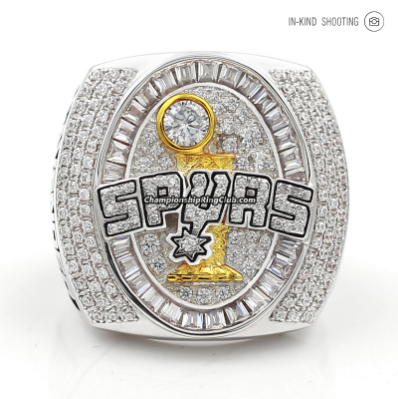Explain the details of the image you are viewing.

This image showcases the stunning 2005 San Antonio Spurs Championship Ring, a symbol of victory that reflects the team's achievement in the NBA. The ring's design features a prominent central diamond, representing the championship trophy, surrounded by a sparkling array of smaller diamonds that capture the light beautifully. The bold lettering of "SPURS" is elegantly set in black enamel, contrasting with the brilliant white gold setting adorned with intricate detailing and yellow gold accents. This exquisite piece not only commemorates the Spurs' success but also exemplifies high craftsmanship, making it a prized collectible for sports fans and memorabilia enthusiasts alike. The design captures the essence of championship glory and is a testament to the Spurs' legacy in basketball history.